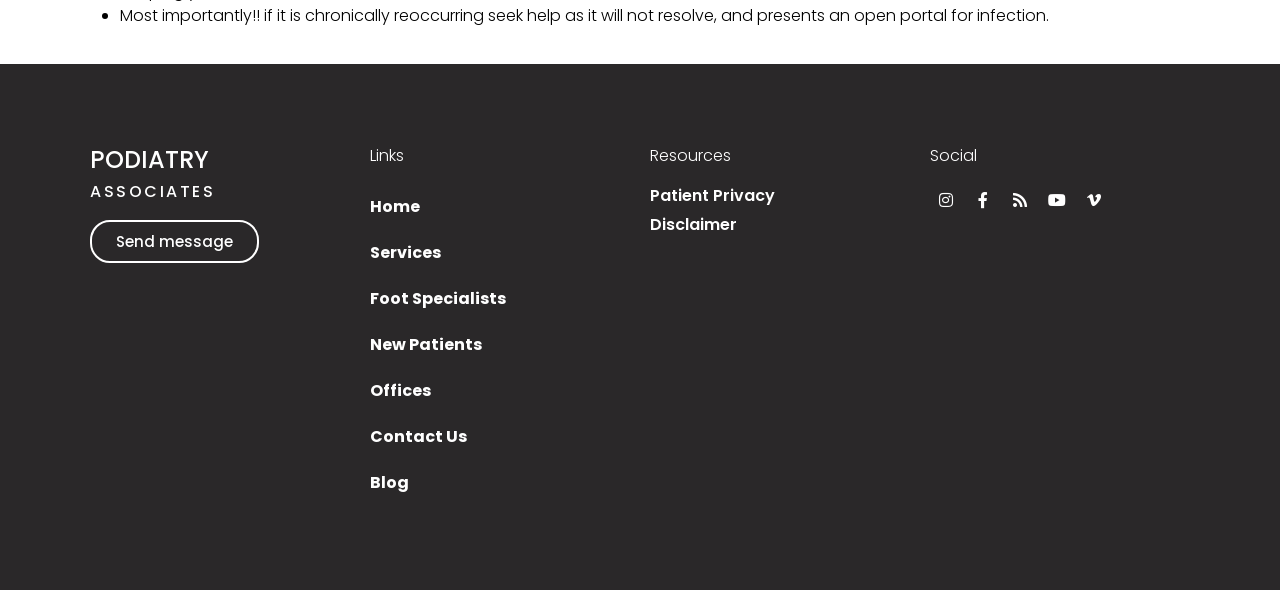Please identify the bounding box coordinates of the element's region that should be clicked to execute the following instruction: "Read the Disclaimer". The bounding box coordinates must be four float numbers between 0 and 1, i.e., [left, top, right, bottom].

[0.508, 0.361, 0.711, 0.401]